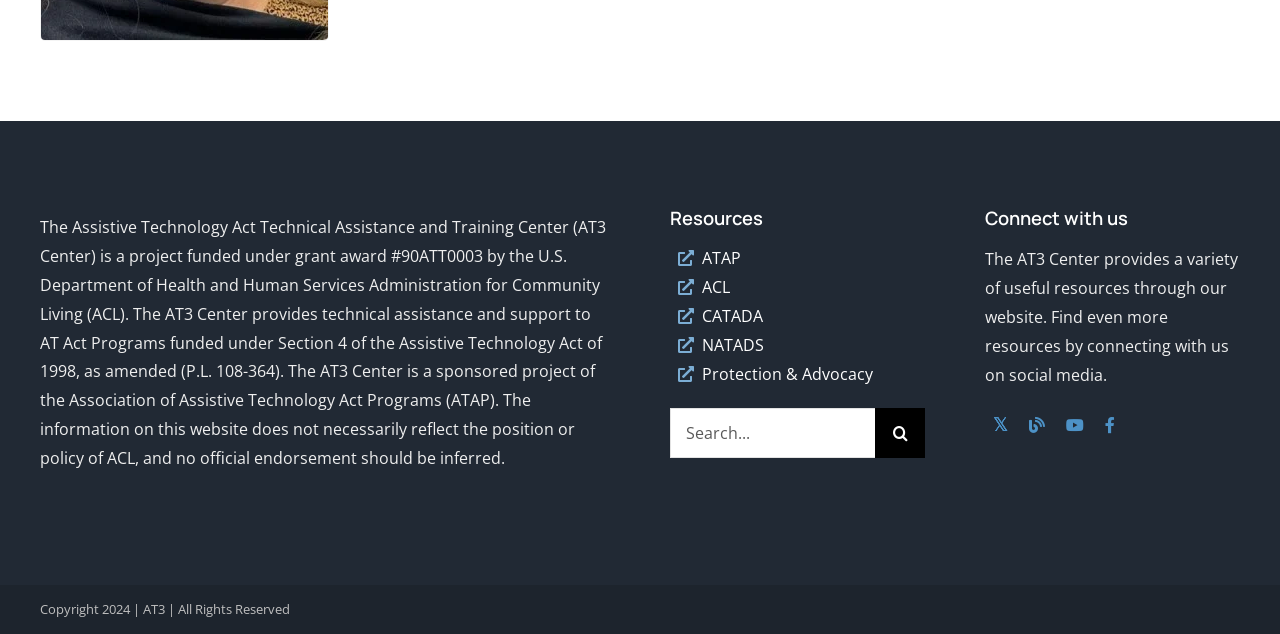From the element description aria-label="Search" value="", predict the bounding box coordinates of the UI element. The coordinates must be specified in the format (top-left x, top-left y, bottom-right x, bottom-right y) and should be within the 0 to 1 range.

[0.684, 0.644, 0.723, 0.723]